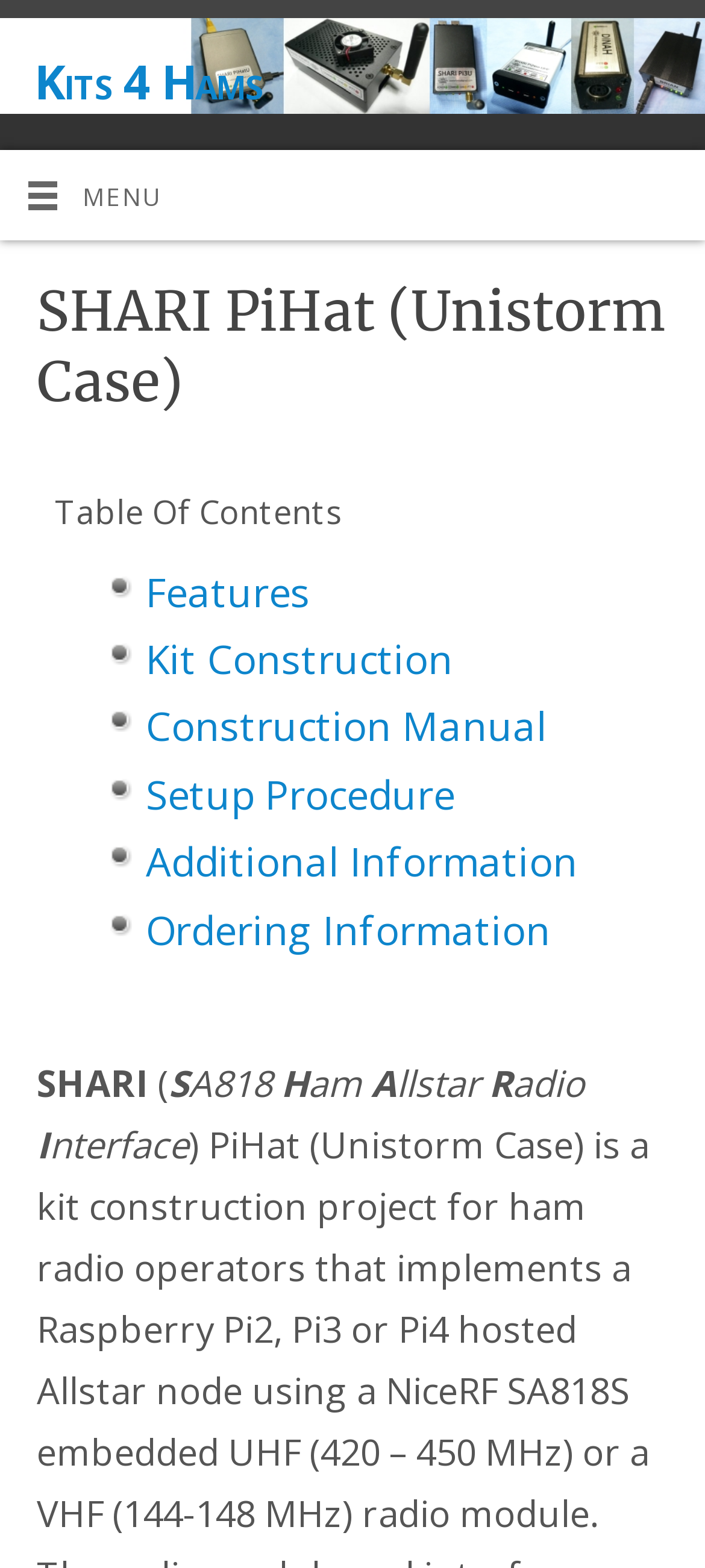Articulate a detailed summary of the webpage's content and design.

The webpage is about the SHARI PiHat (Unistorm Case) product from Kits 4 Hams. At the top, there is a logo image of Kits 4 Hams, accompanied by a link with the same name. Below the logo, there is a link with a menu icon and the text "MENU". 

To the right of the menu link, there is a heading that displays the product name, SHARI PiHat (Unistorm Case). Below the heading, there is a table of contents section with a series of links, including Features, Kit Construction, Construction Manual, Setup Procedure, Additional Information, and Ordering Information. These links are aligned vertically and take up a significant portion of the page.

Further down the page, there is a section with a series of static text elements that appear to be describing the product. The text includes "SHARI", "A818", "H", "am", "llstar", "R", "adio", "I", and "nterface". These text elements are arranged horizontally and are positioned near the bottom of the page.